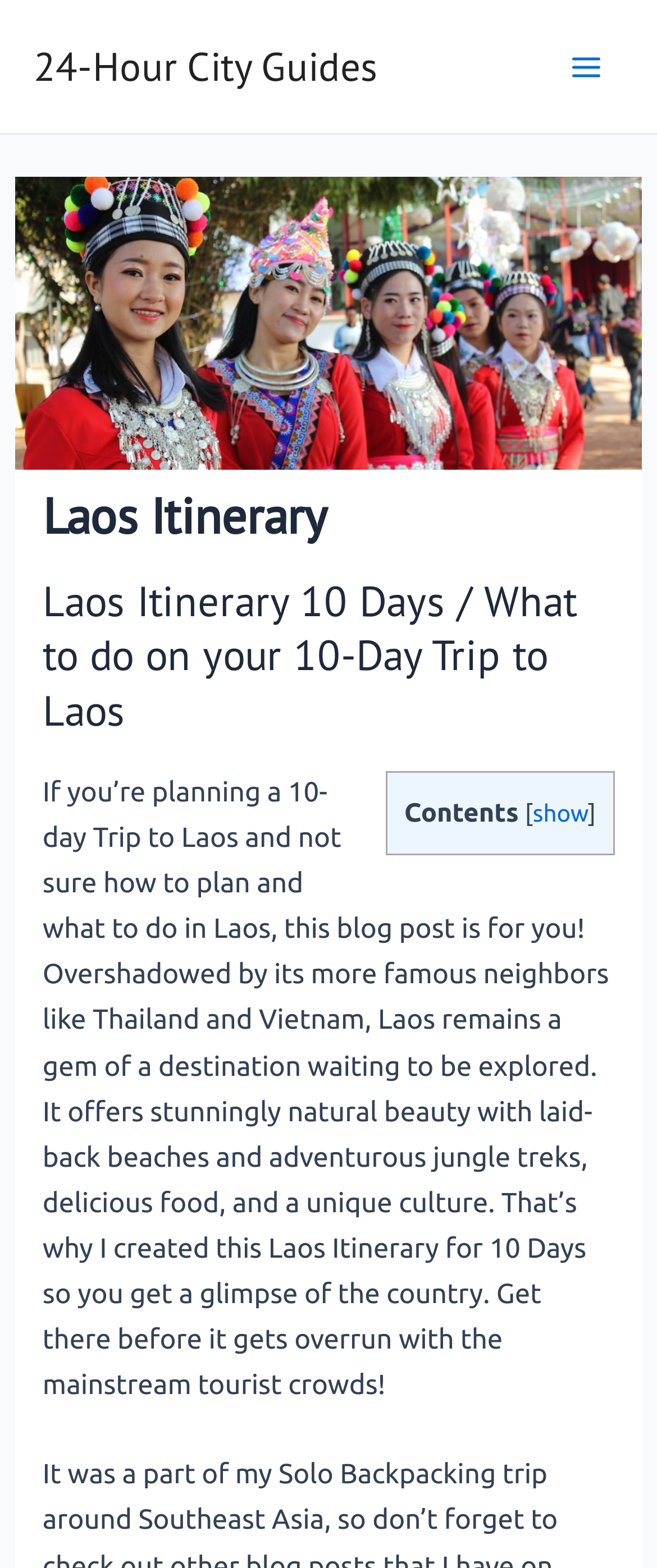What is the structure of the blog post?
Deliver a detailed and extensive answer to the question.

The blog post has a clear structure, starting with an introductory paragraph, followed by a contents section, and then providing detailed information about the Laos itinerary, making it easy for readers to navigate and understand.